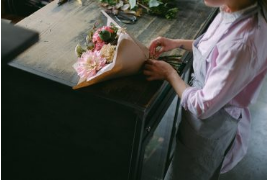What type of lighting is in the workshop?
Please look at the screenshot and answer in one word or a short phrase.

Soft, natural lighting